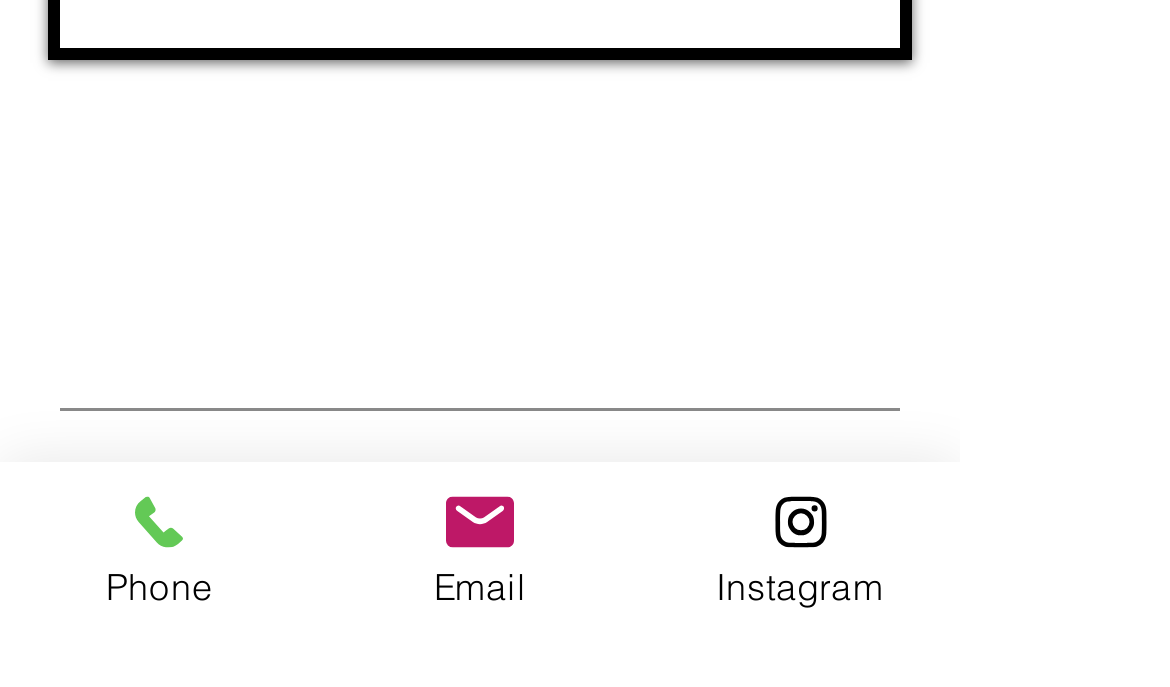Given the element description, predict the bounding box coordinates in the format (top-left x, top-left y, bottom-right x, bottom-right y), using floating point numbers between 0 and 1: Phone

[0.0, 0.672, 0.274, 0.93]